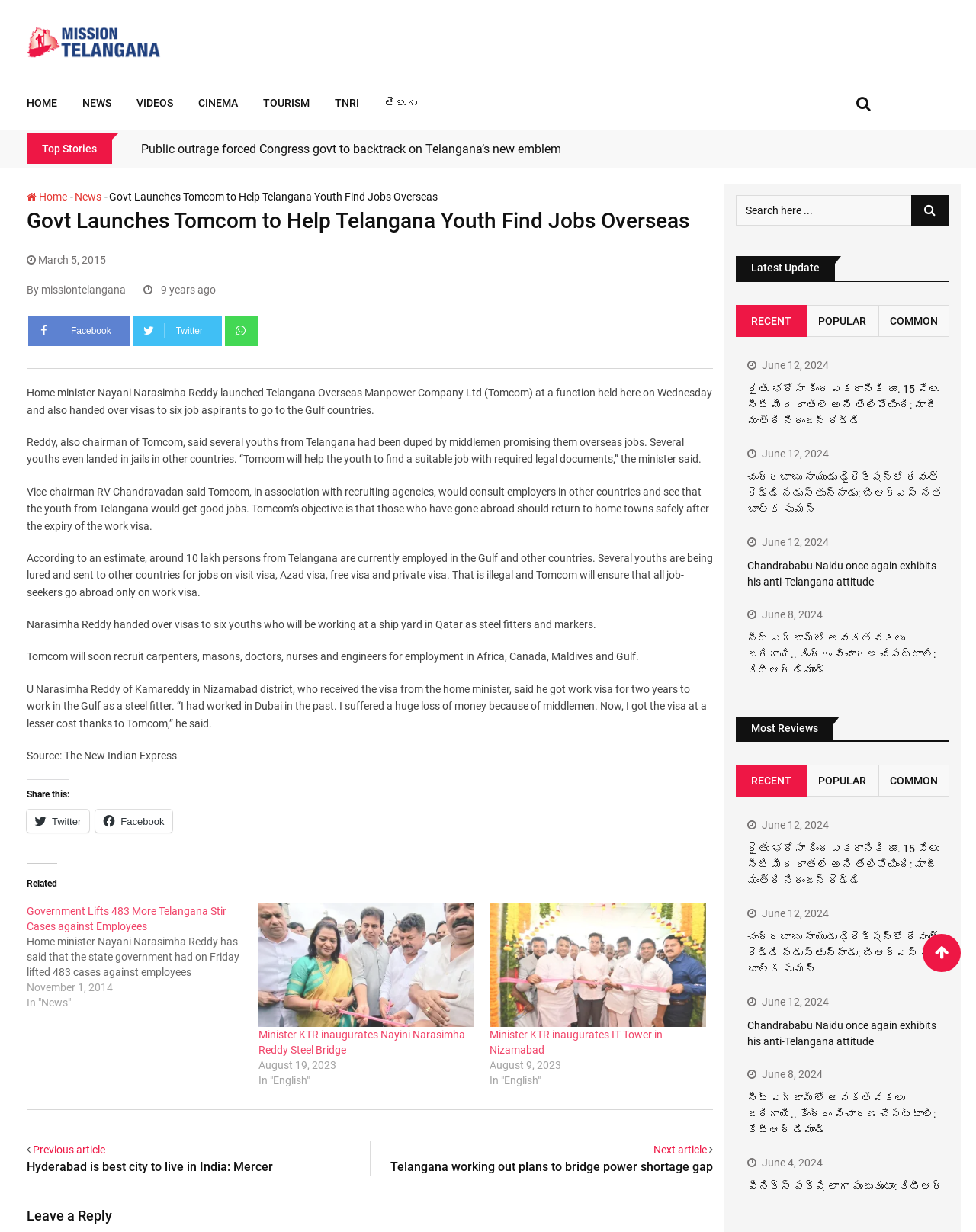What is the name of the company launched by Home Minister Nayani Narasimha Reddy?
Using the picture, provide a one-word or short phrase answer.

Tomcom